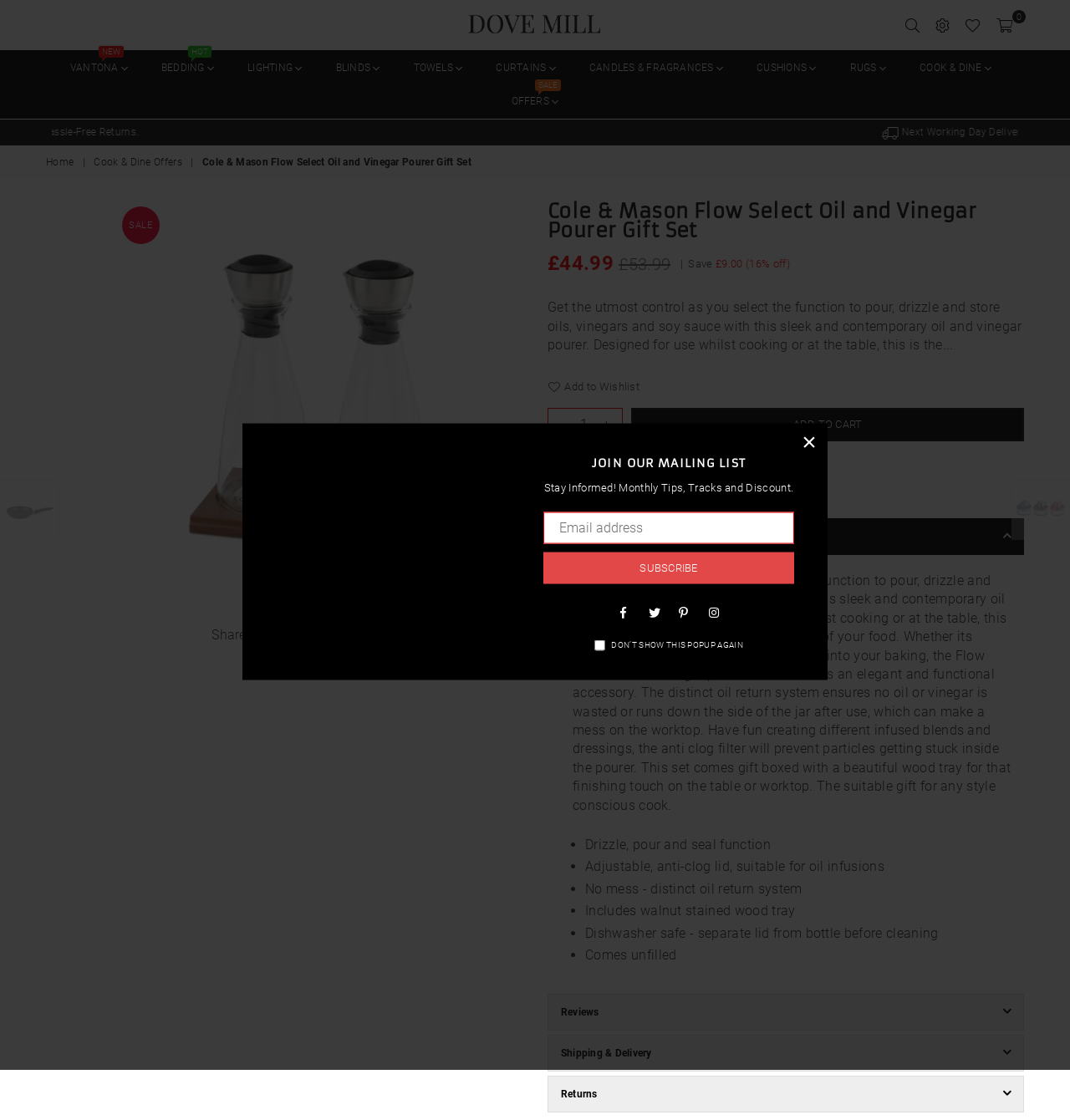Please give a concise answer to this question using a single word or phrase: 
What is included in the gift set?

A beautiful wood tray